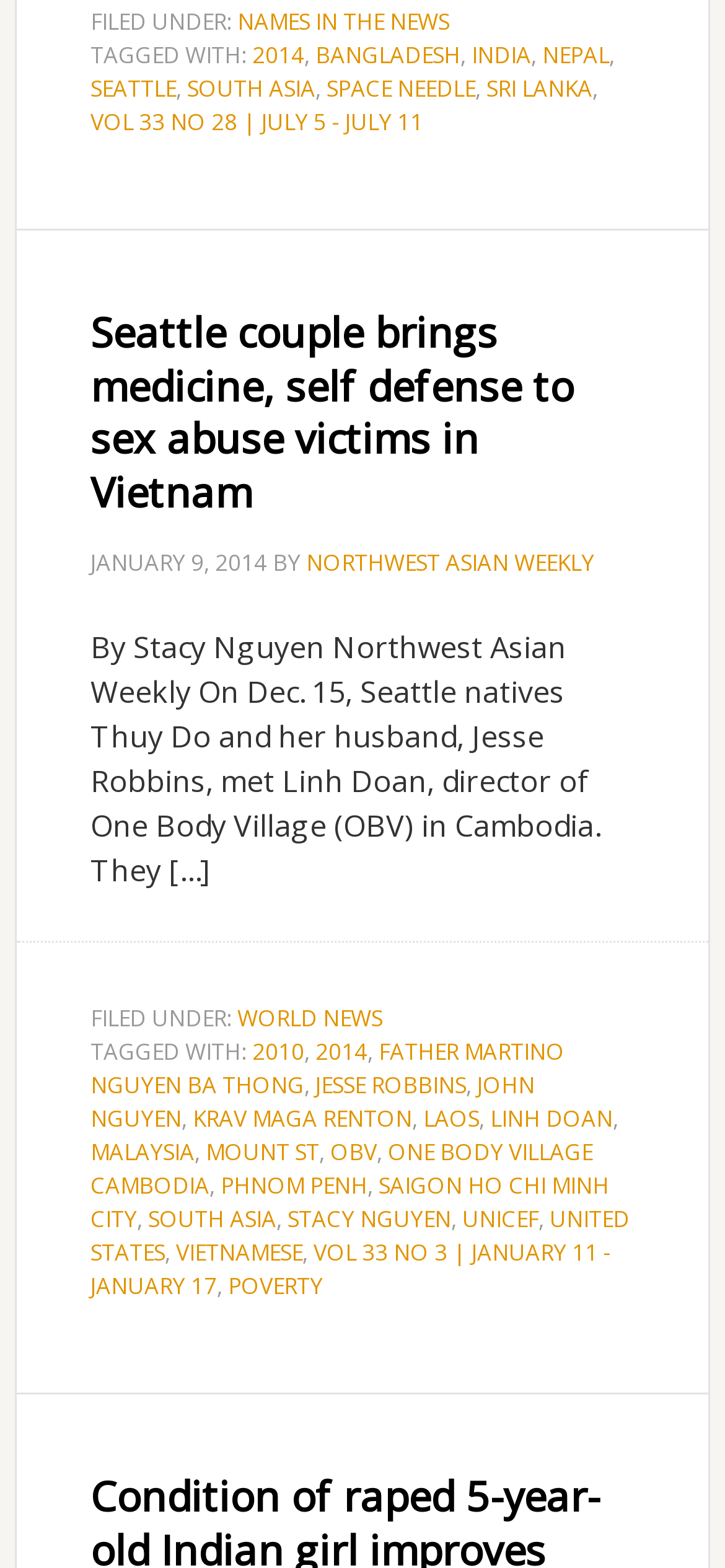Pinpoint the bounding box coordinates of the element you need to click to execute the following instruction: "Click on the link to read about Seattle couple bringing medicine and self defense to sex abuse victims in Vietnam". The bounding box should be represented by four float numbers between 0 and 1, in the format [left, top, right, bottom].

[0.125, 0.193, 0.792, 0.33]